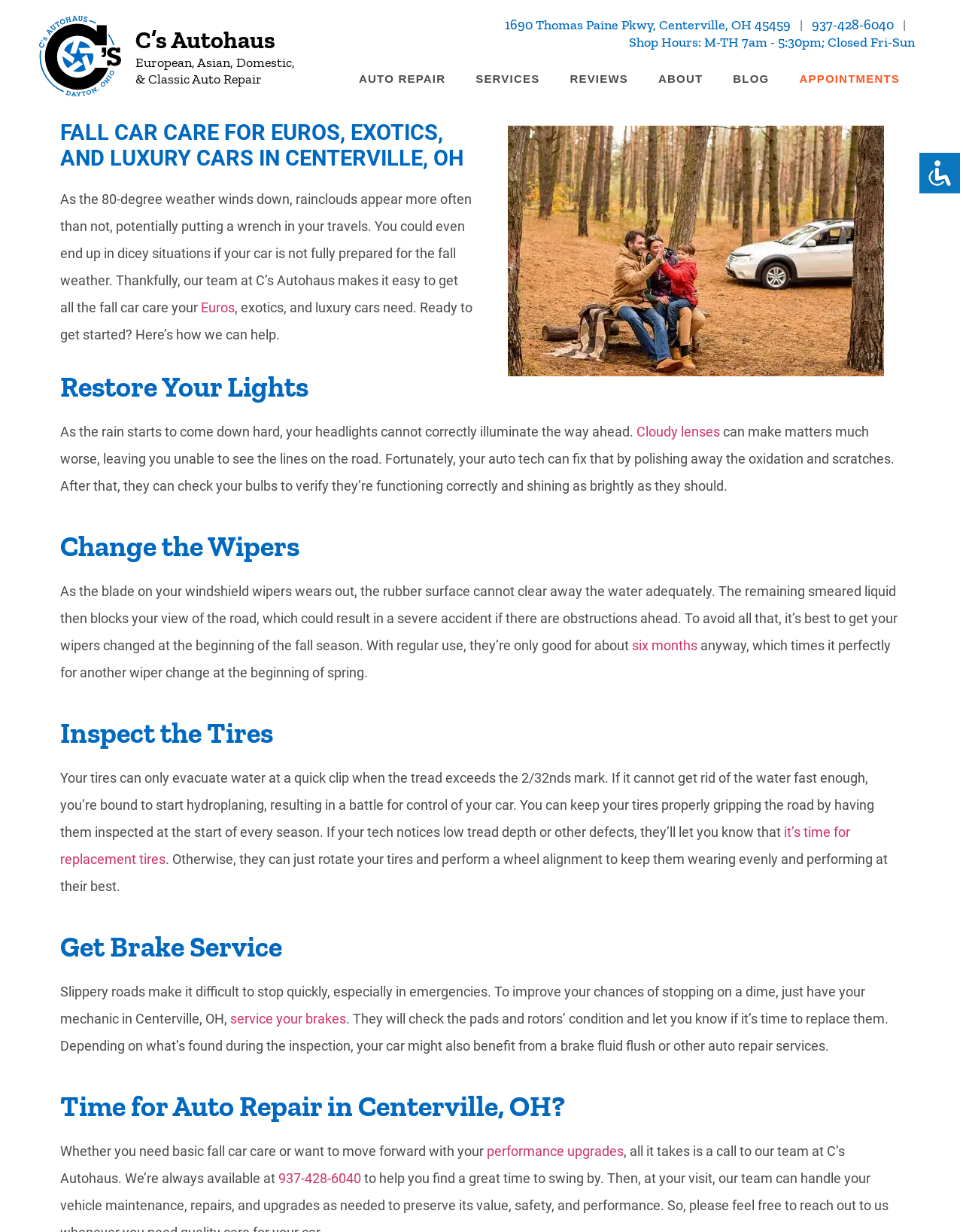Specify the bounding box coordinates of the area to click in order to execute this command: 'Click the 'APPOINTMENTS' link'. The coordinates should consist of four float numbers ranging from 0 to 1, and should be formatted as [left, top, right, bottom].

[0.814, 0.05, 0.95, 0.078]